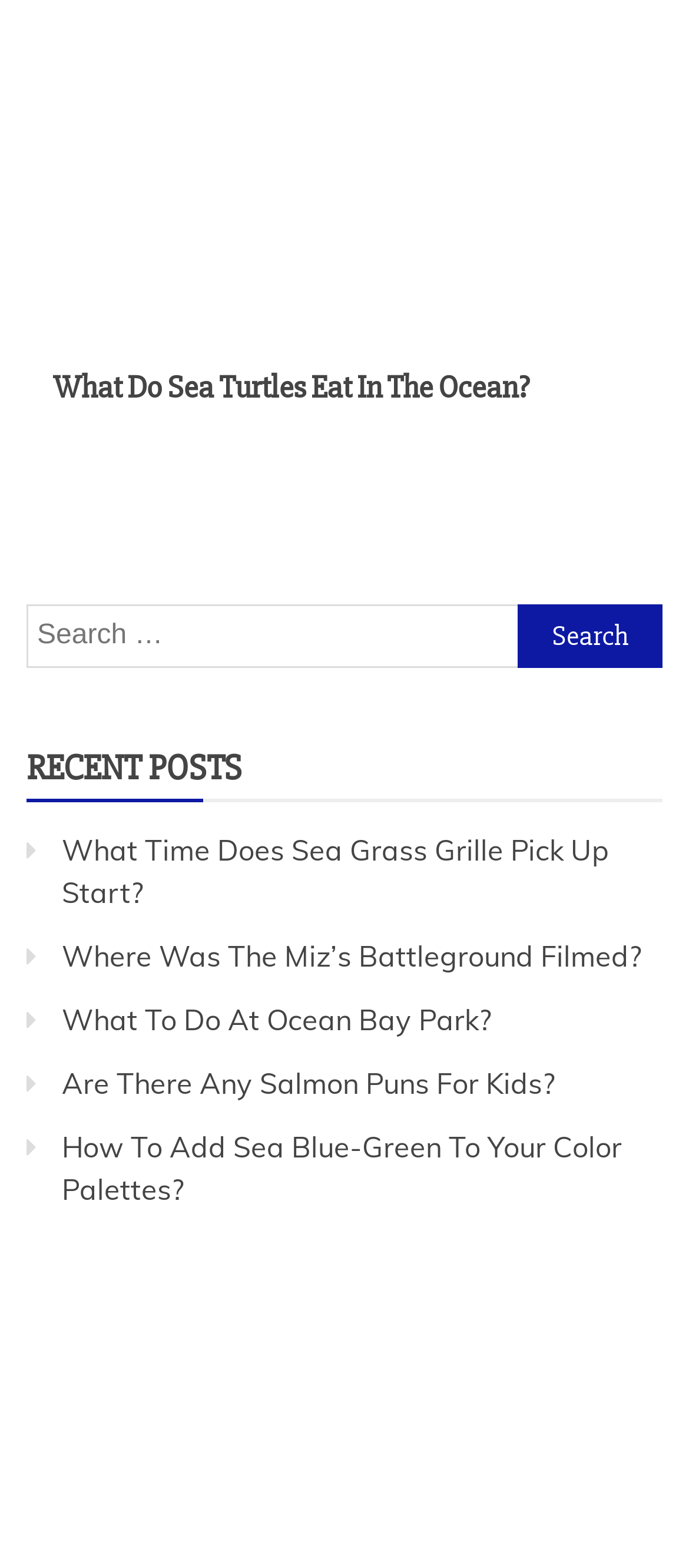Please find the bounding box coordinates of the section that needs to be clicked to achieve this instruction: "Explore 'How To Add Sea Blue-Green To Your Color Palettes?'".

[0.09, 0.721, 0.903, 0.77]